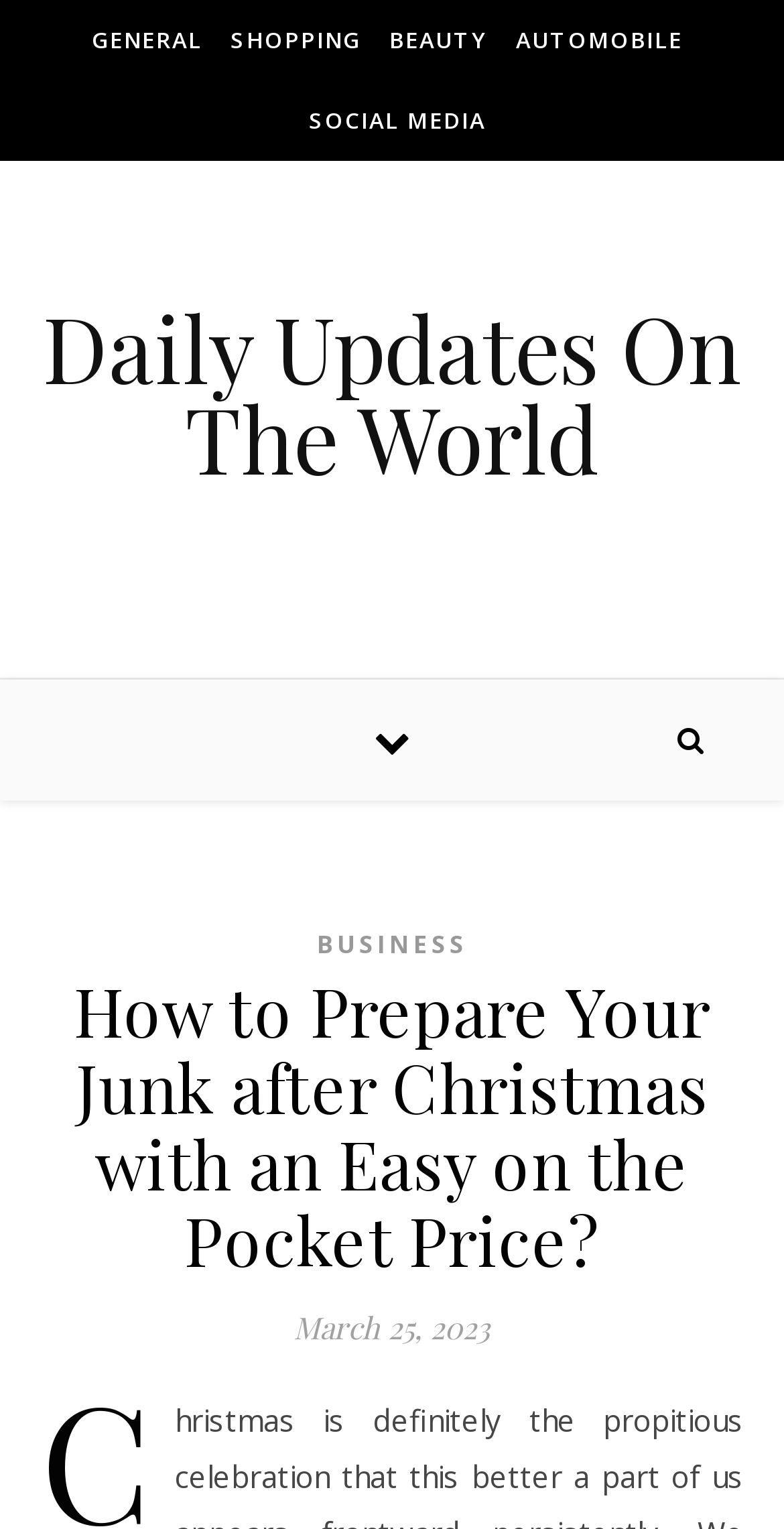Find and provide the bounding box coordinates for the UI element described here: "Social Media". The coordinates should be given as four float numbers between 0 and 1: [left, top, right, bottom].

[0.381, 0.053, 0.619, 0.105]